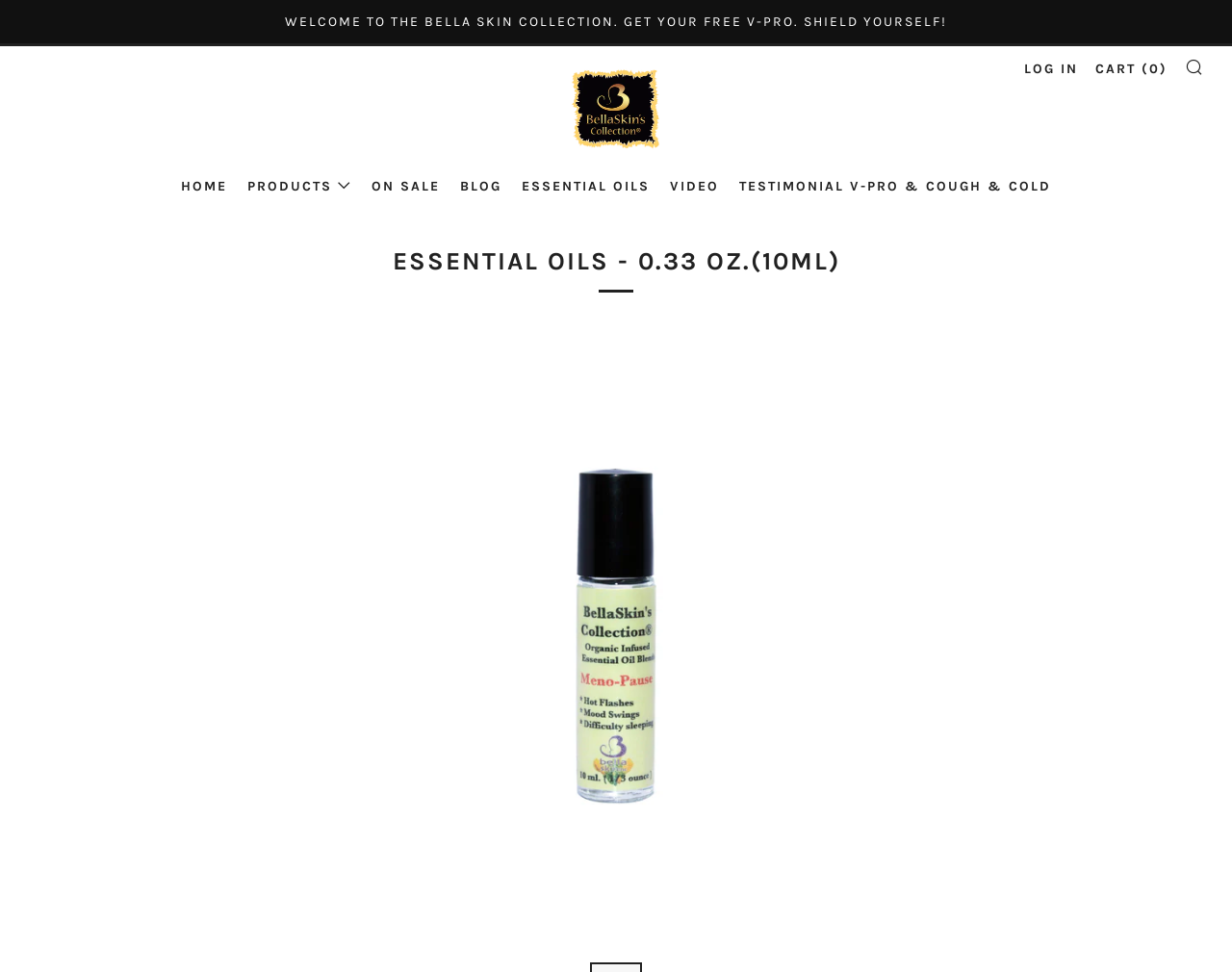Respond to the question below with a single word or phrase:
What is the size of the essential oil?

0.33 oz.(10ml)